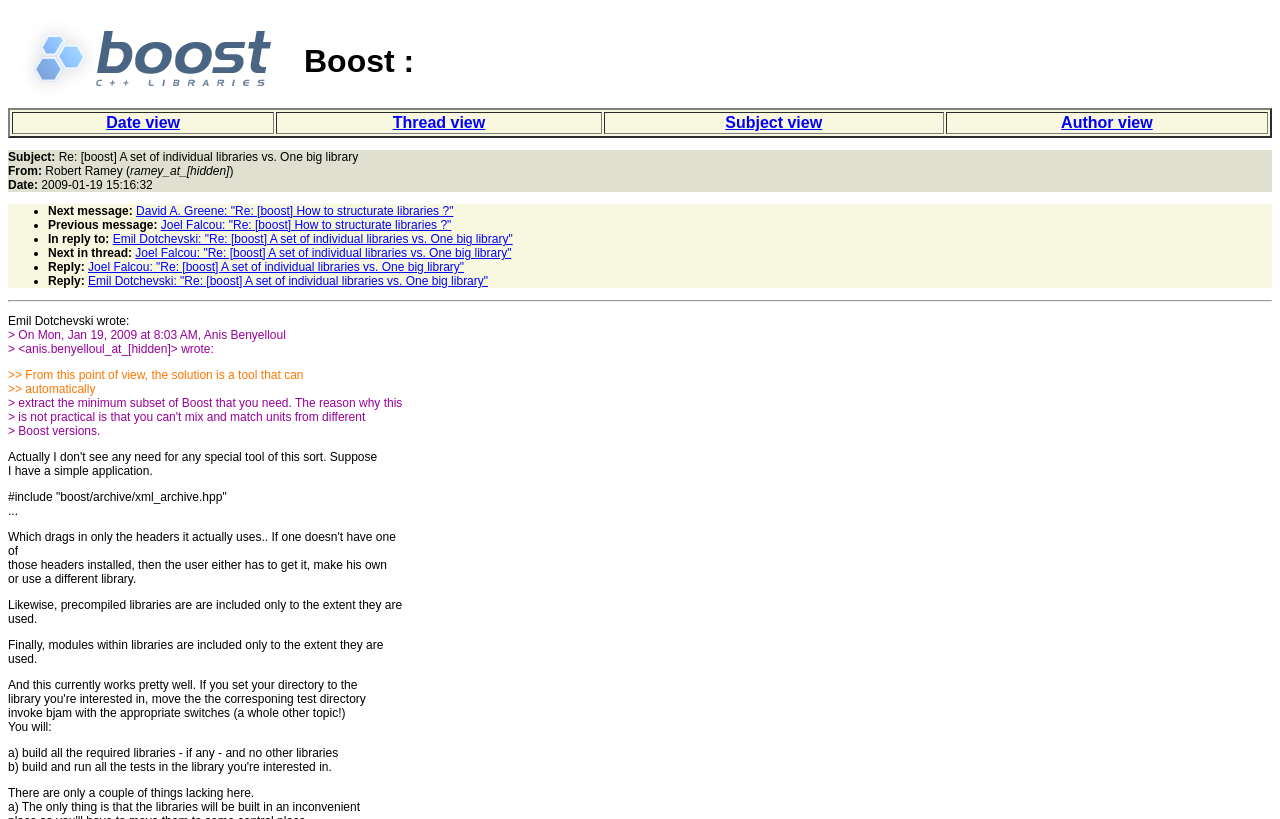Use one word or a short phrase to answer the question provided: 
What is the date of the email?

2009-01-19 15:16:32